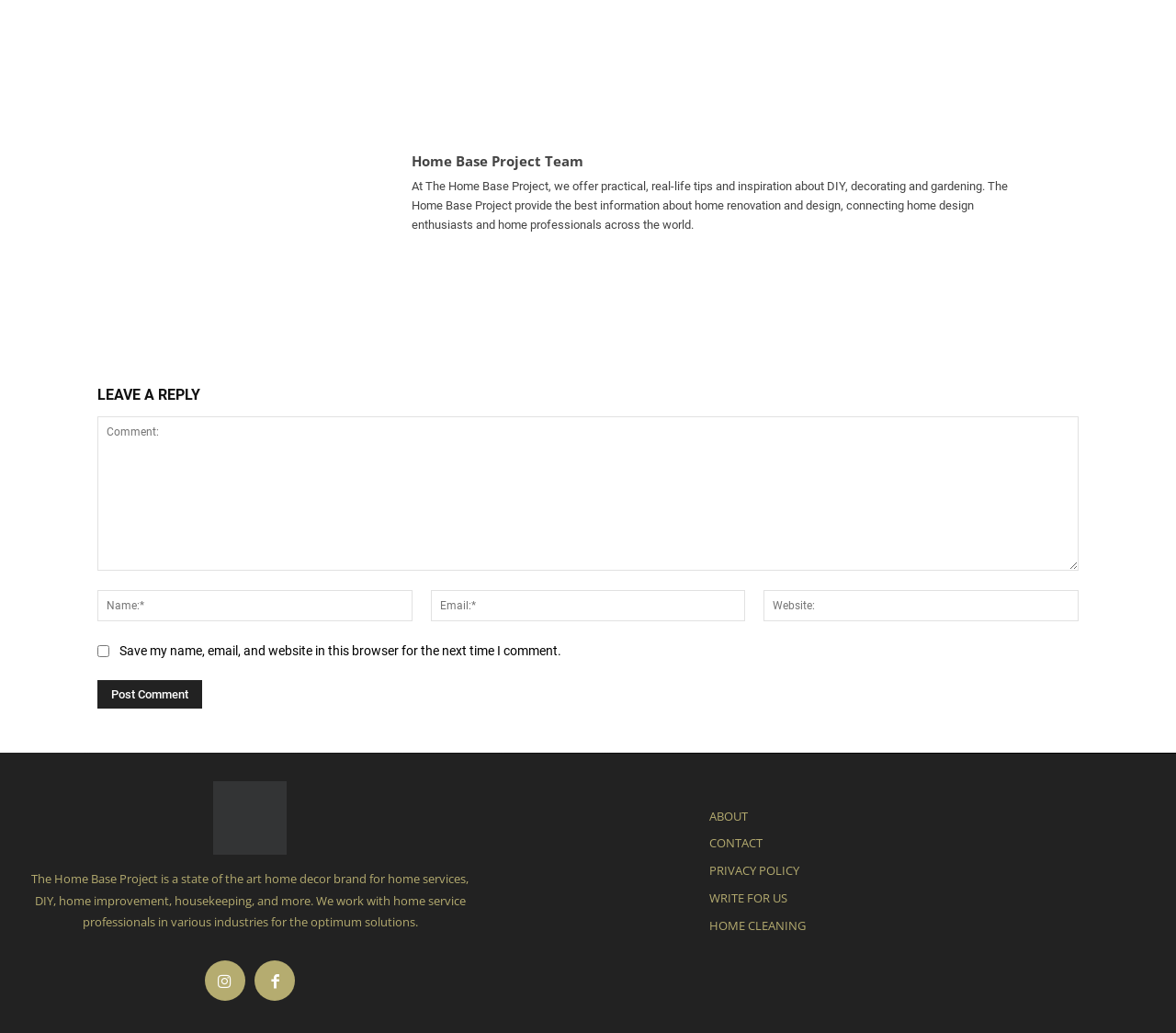Specify the bounding box coordinates of the region I need to click to perform the following instruction: "Click on the 'Home Base Project Team' link". The coordinates must be four float numbers in the range of 0 to 1, i.e., [left, top, right, bottom].

[0.233, 0.13, 0.334, 0.246]